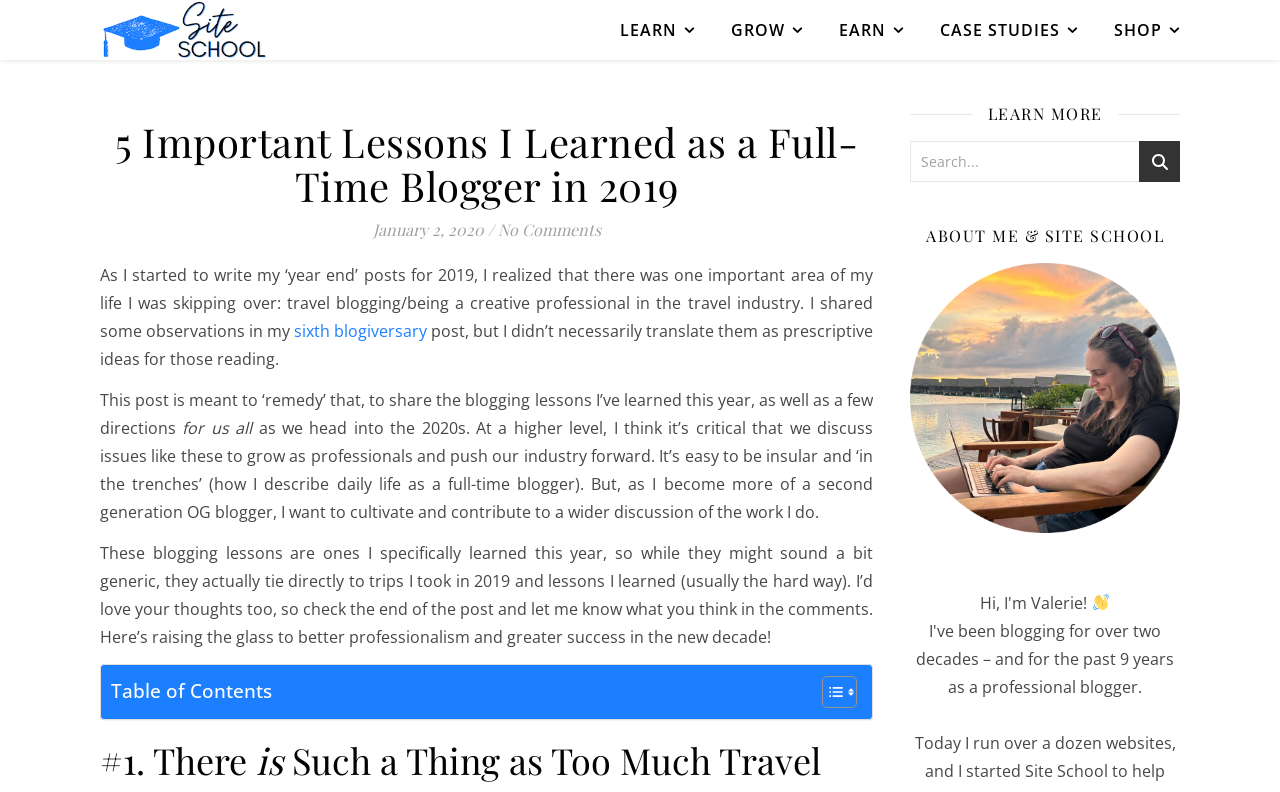How many main sections are in the table of contents?
Based on the screenshot, provide your answer in one word or phrase.

Not specified